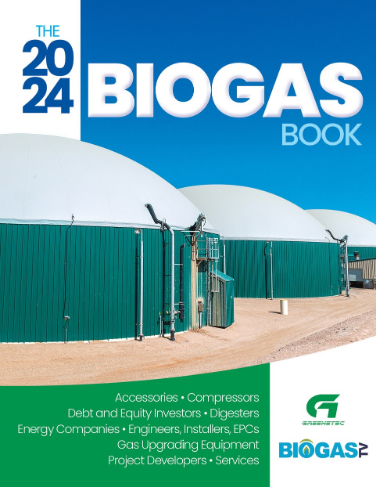Examine the image and give a thorough answer to the following question:
What sectors are listed on the cover?

The cover lists 10 sectors relevant to the biogas field, including Accessories, Compressors, Debt and Equity Investors, Digesters, Energy Companies, Engineers, Installers, EPCs, Gas Upgrading Equipment, and Project Developers, showcasing the book's extensive coverage of the industry.